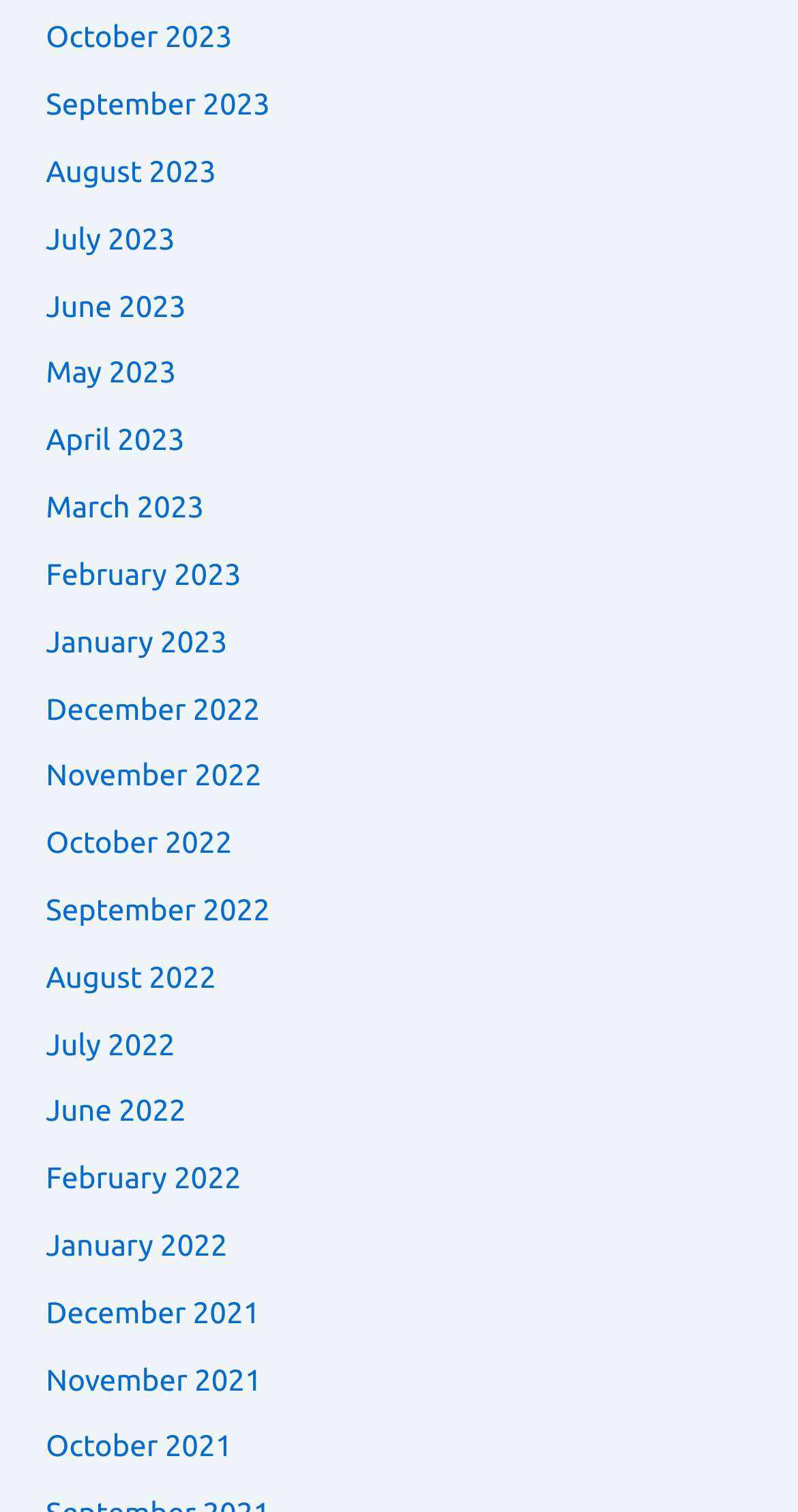What is the vertical position of the link 'June 2023' relative to the link 'May 2023'?
Using the image as a reference, deliver a detailed and thorough answer to the question.

By comparing the y1 and y2 coordinates of the bounding boxes of the links 'June 2023' and 'May 2023', I found that the y1 and y2 values of 'June 2023' are greater than those of 'May 2023', which means that 'June 2023' is below 'May 2023' vertically.